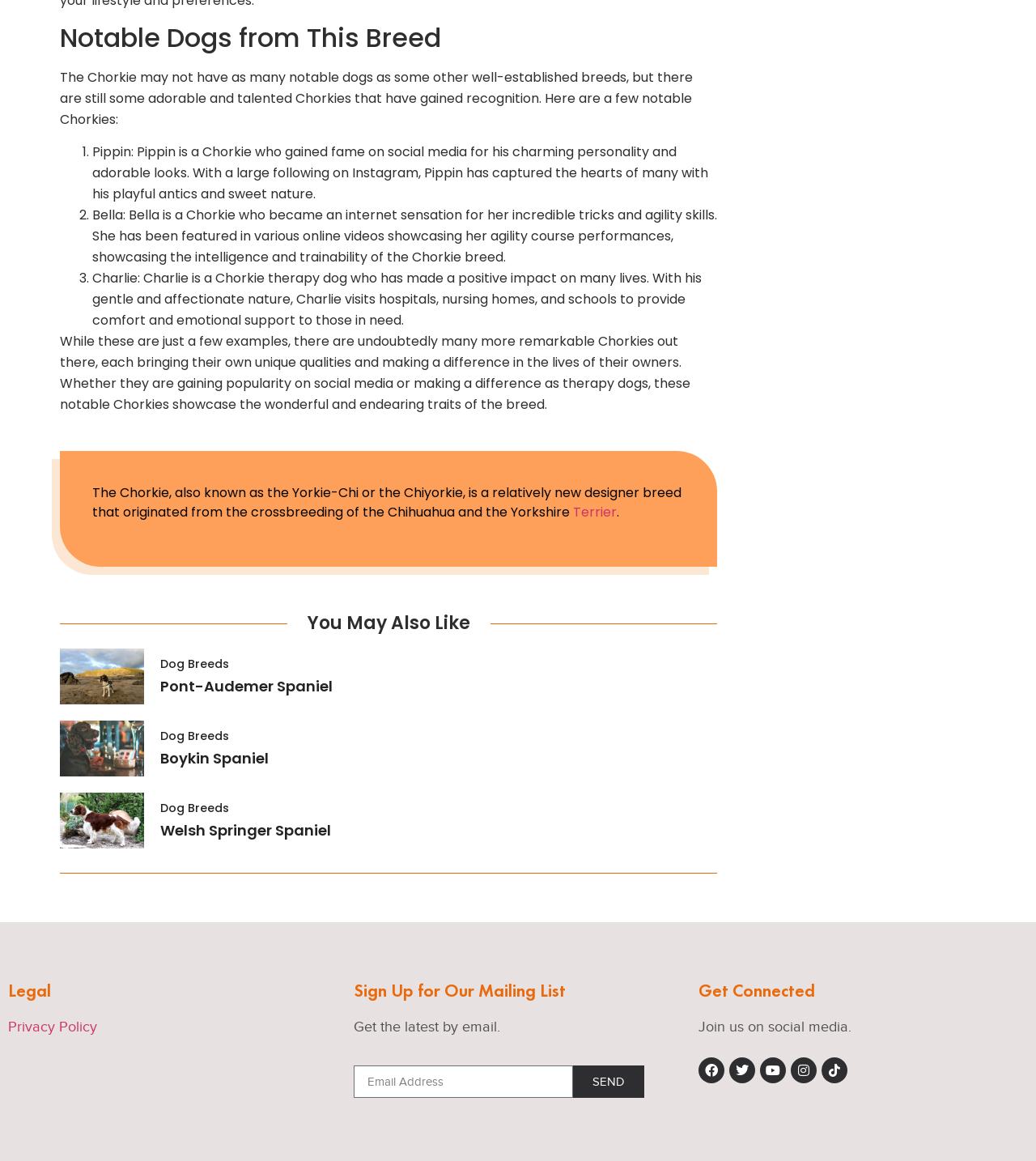Find the bounding box coordinates of the element to click in order to complete this instruction: "Click the SEND button to submit your email". The bounding box coordinates must be four float numbers between 0 and 1, denoted as [left, top, right, bottom].

[0.553, 0.918, 0.622, 0.946]